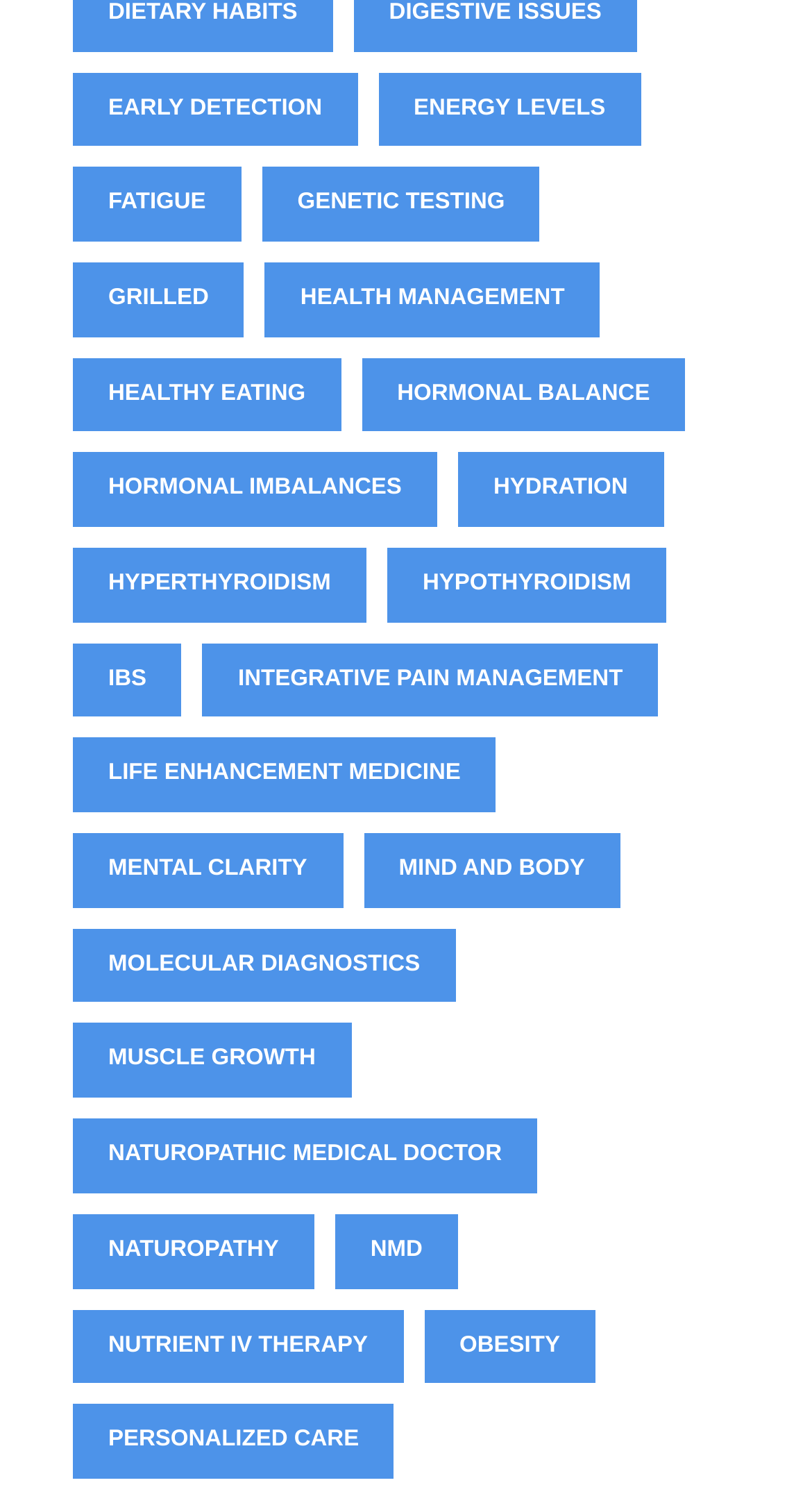Please find the bounding box coordinates of the element's region to be clicked to carry out this instruction: "Check Personalized Care".

[0.09, 0.94, 0.486, 0.99]